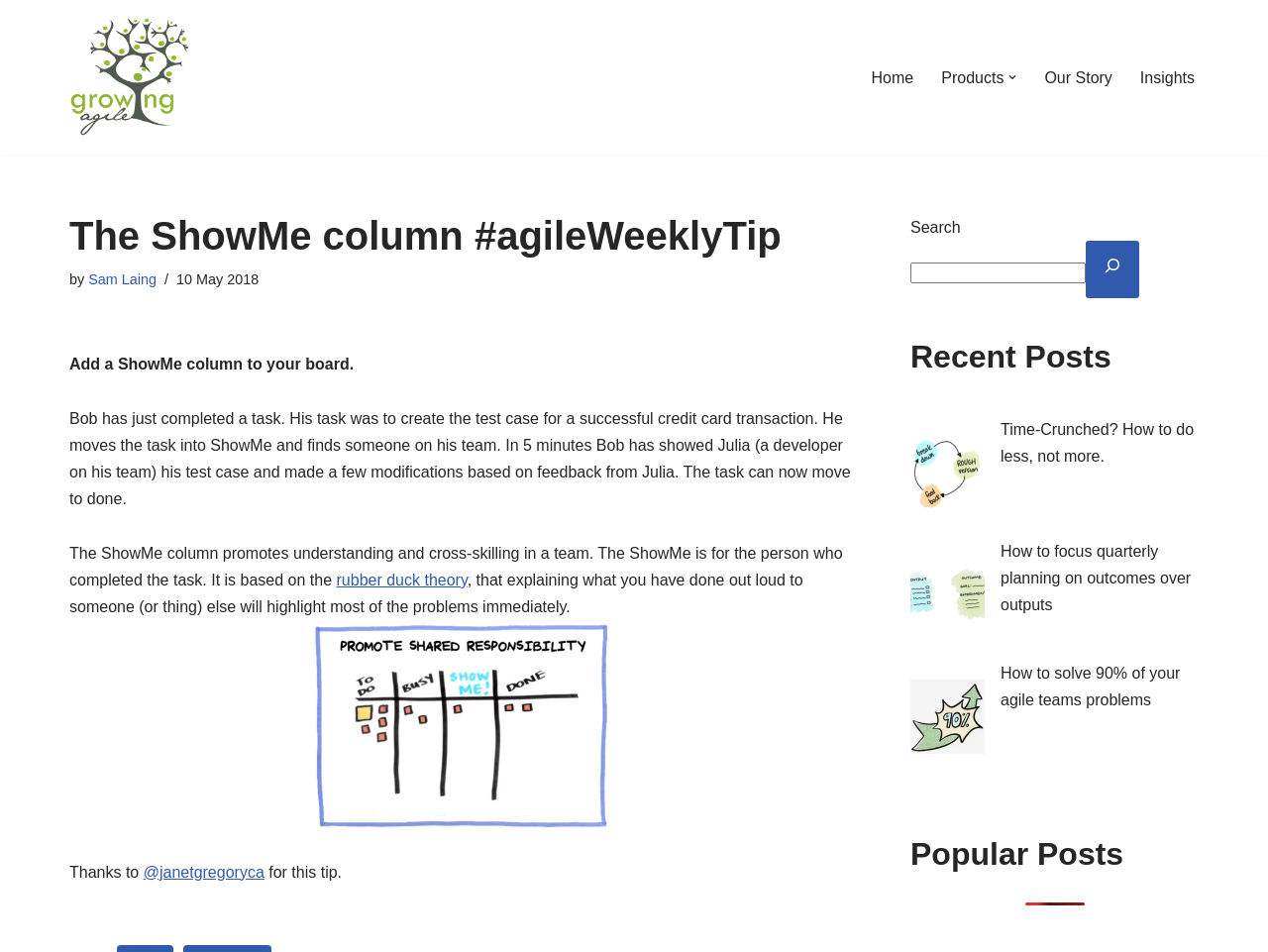Based on the element description: "Our Story", identify the bounding box coordinates for this UI element. The coordinates must be four float numbers between 0 and 1, listed as [left, top, right, bottom].

[0.824, 0.067, 0.877, 0.095]